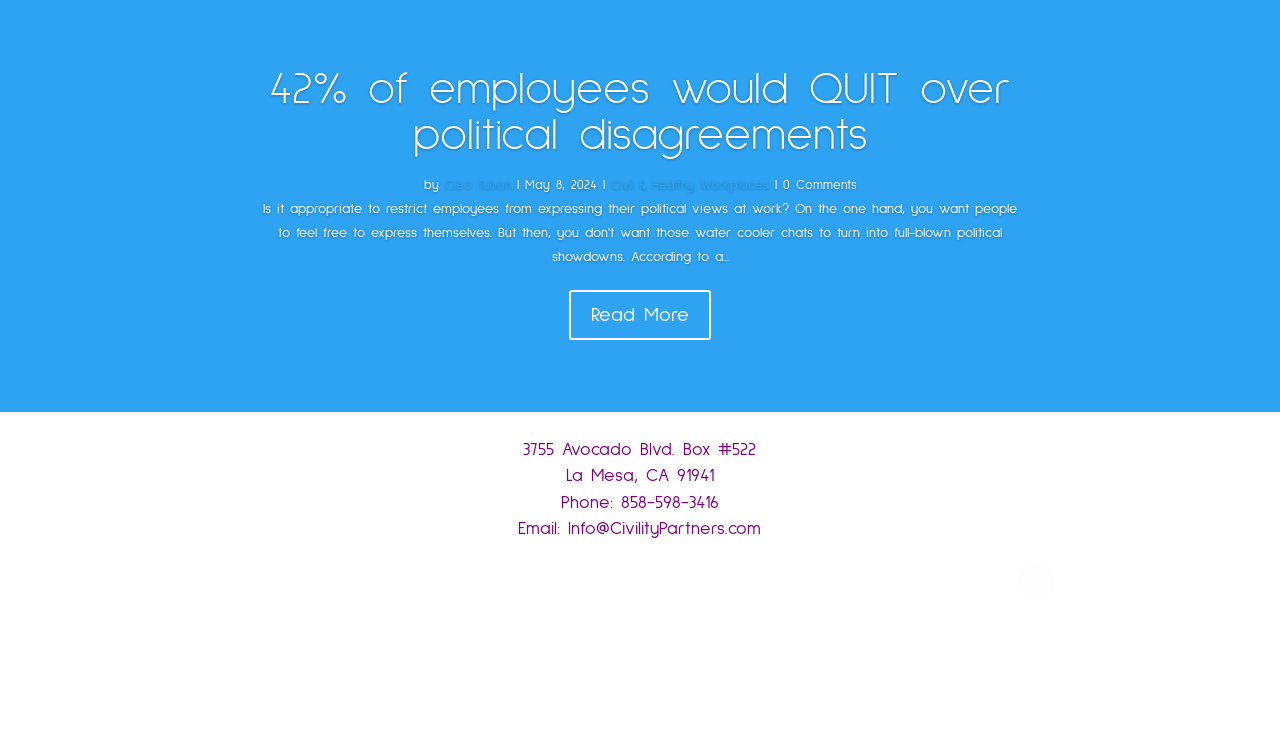Highlight the bounding box coordinates of the element you need to click to perform the following instruction: "Follow the organization on Facebook."

[0.376, 0.743, 0.406, 0.944]